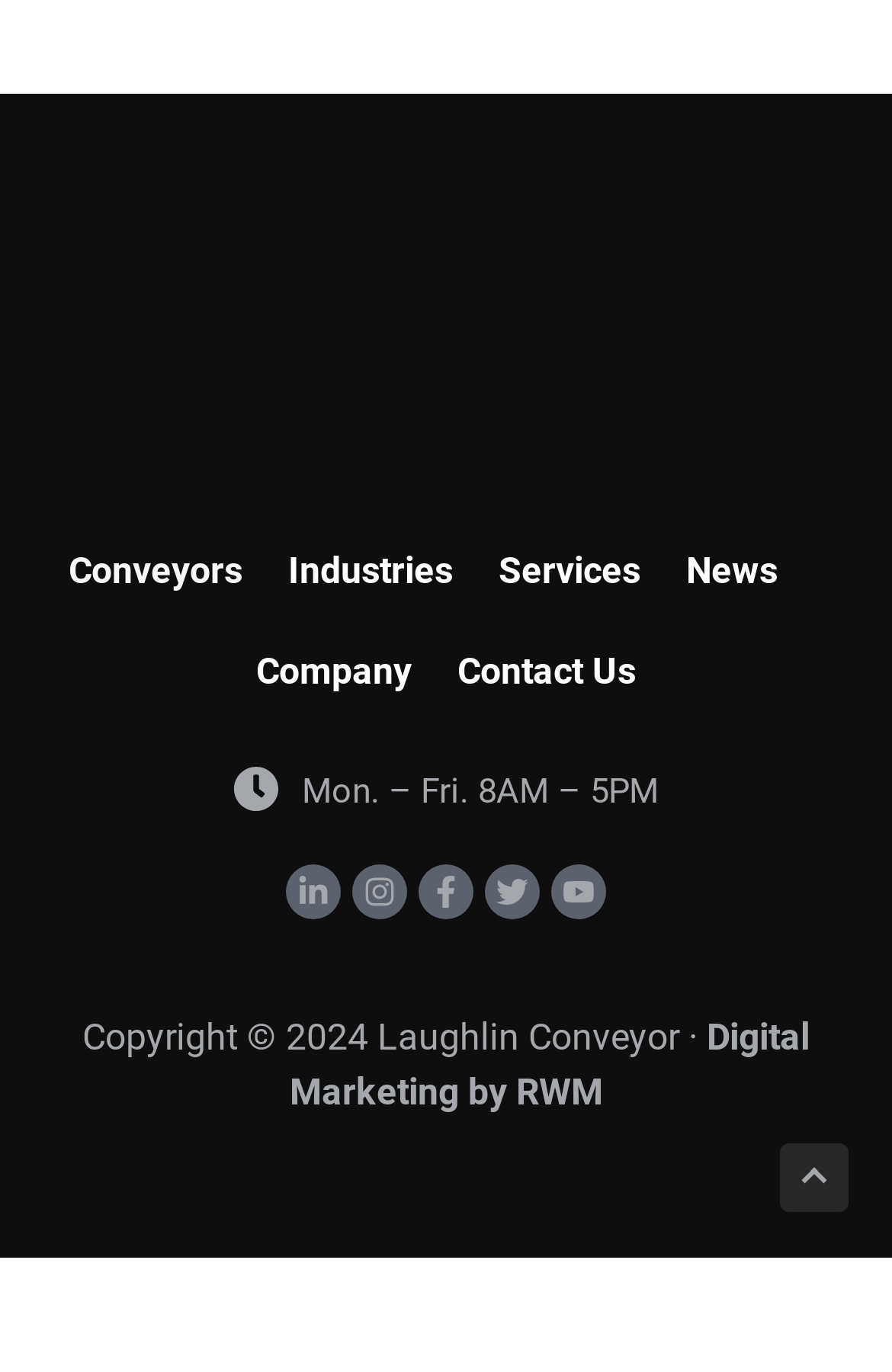Locate the bounding box coordinates for the element described below: "Services". The coordinates must be four float values between 0 and 1, formatted as [left, top, right, bottom].

[0.559, 0.395, 0.718, 0.438]